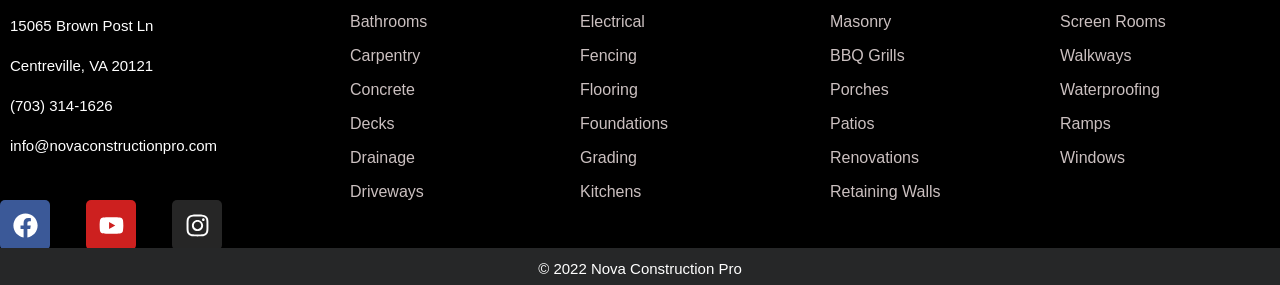Highlight the bounding box coordinates of the element you need to click to perform the following instruction: "explore Renovations services."

[0.648, 0.514, 0.718, 0.598]